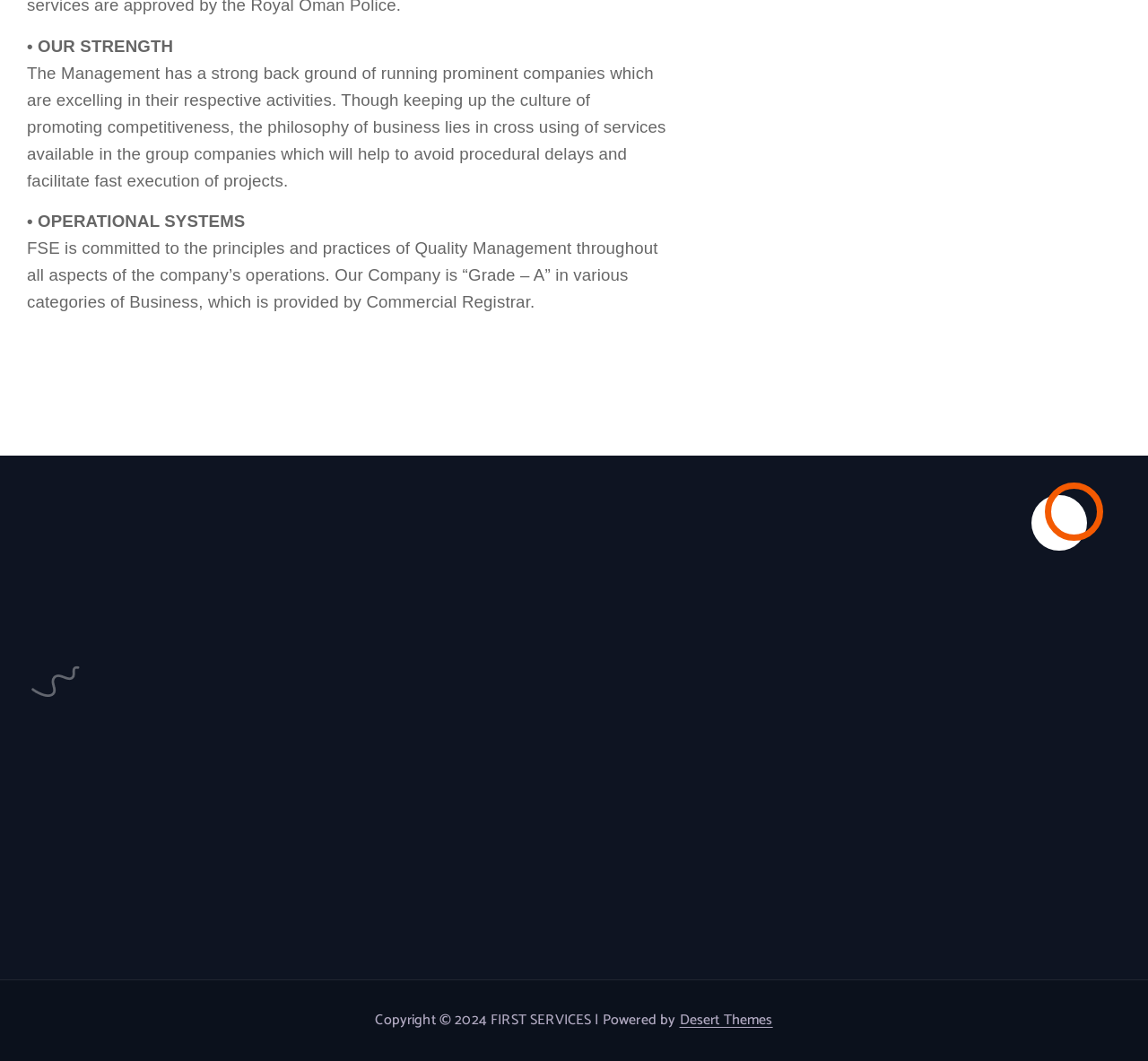Please answer the following question using a single word or phrase: 
Who powers the website?

Desert Themes